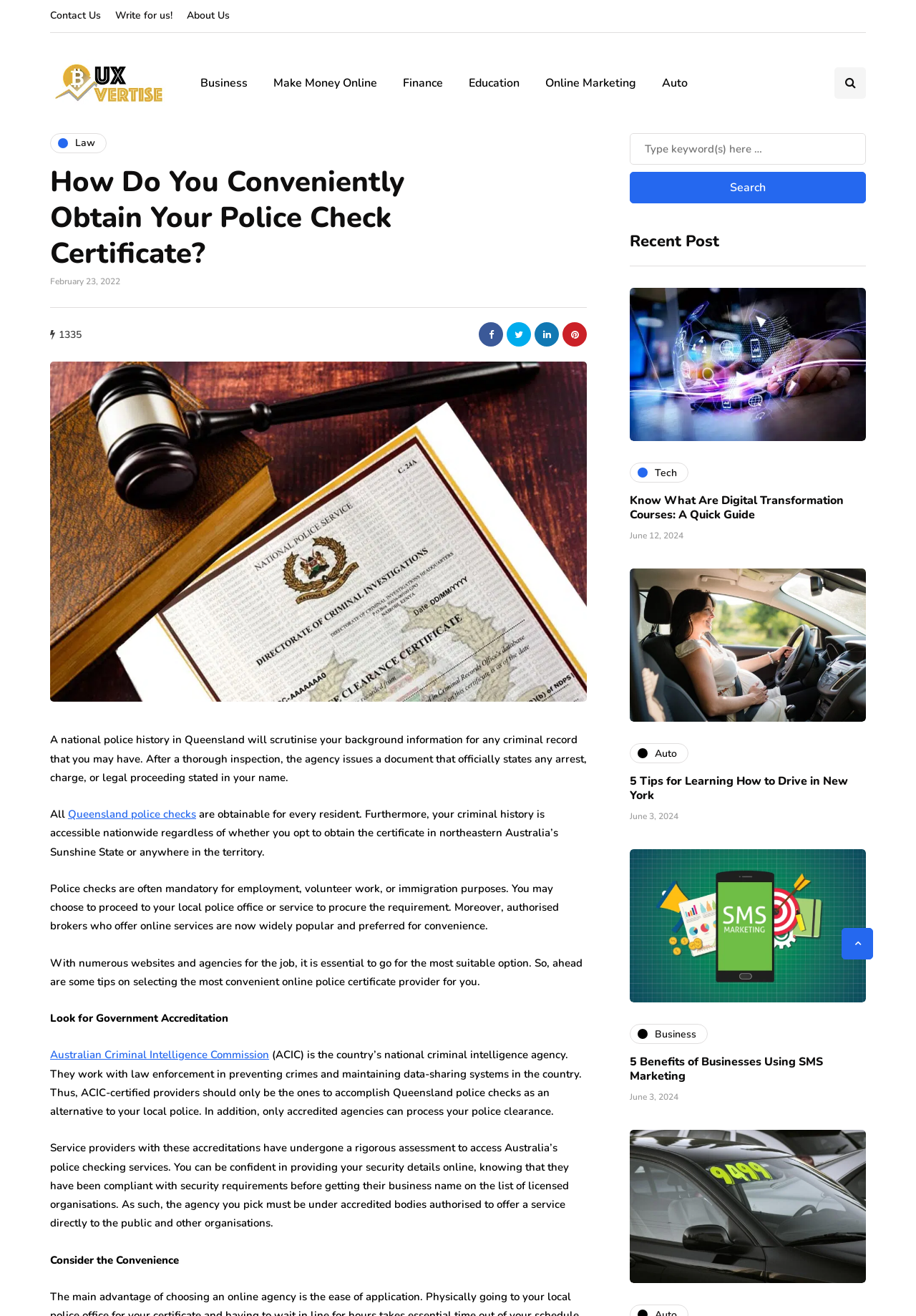Summarize the webpage with a detailed and informative caption.

This webpage is about obtaining a police check certificate in Queensland, Australia. At the top, there are several links to different sections of the website, including "Contact Us", "Write for us!", and "About Us". Below these links, there is a logo and a navigation menu with categories such as "Business", "Make Money Online", and "Education".

The main content of the webpage is an article that explains how to obtain a police check certificate in Queensland. The article is divided into several sections, each with a heading and a block of text. The first section explains what a police check certificate is and how it can be used. The second section discusses the importance of choosing a reputable provider for the certificate.

There are several links within the article to other relevant resources, such as the Australian Criminal Intelligence Commission. The article also provides tips on how to select a convenient online police certificate provider, including looking for government accreditation and considering the convenience of the service.

On the right-hand side of the webpage, there is a section titled "Recent Post" that lists several recent articles on various topics, including technology, automotive, and business. Each article has a heading, a link, and a timestamp.

At the bottom of the webpage, there is a link to scroll back to the top of the page.